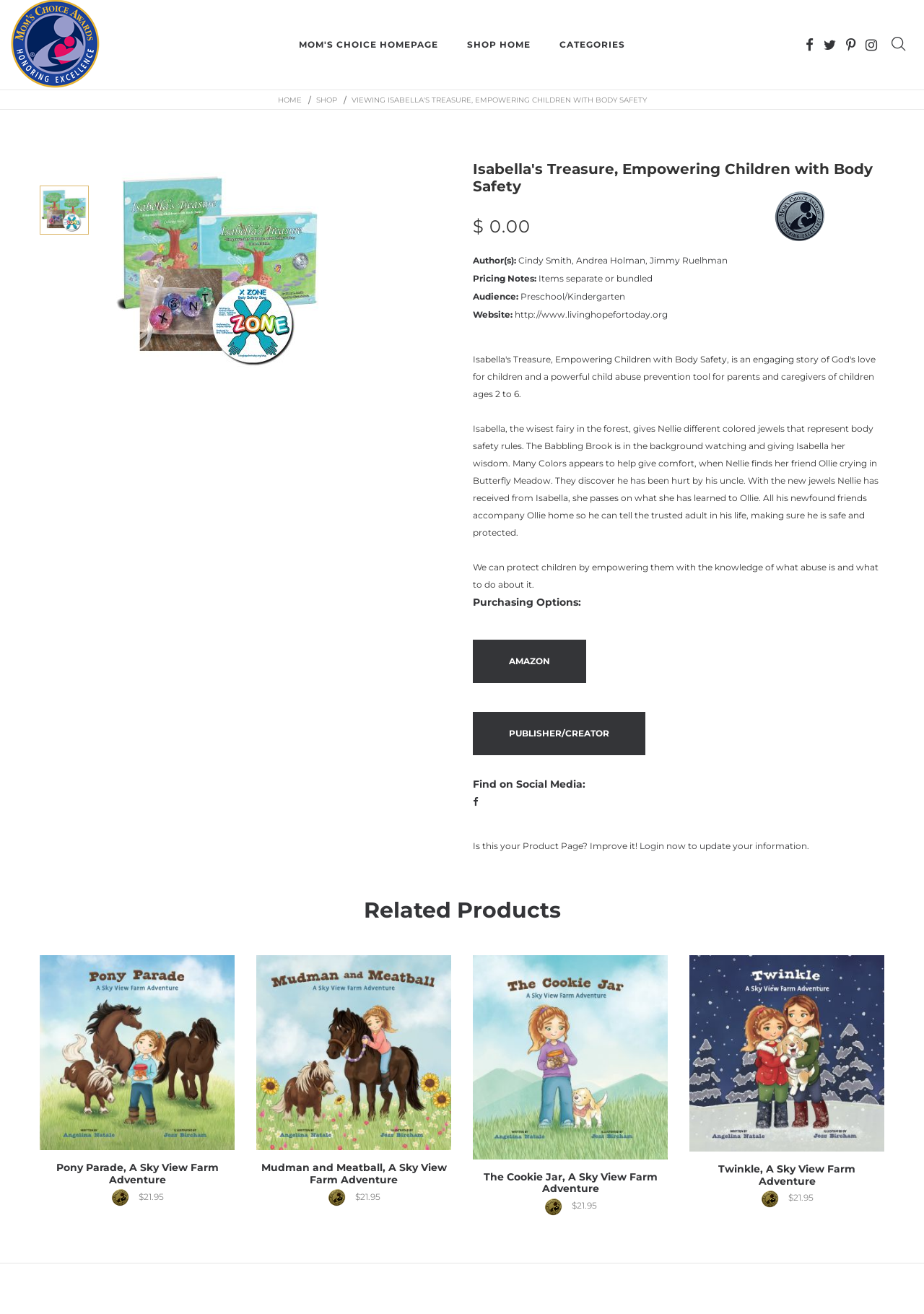Find the bounding box coordinates of the clickable area that will achieve the following instruction: "Click on the 'MOM'S CHOICE HOMEPAGE' link".

[0.309, 0.023, 0.488, 0.045]